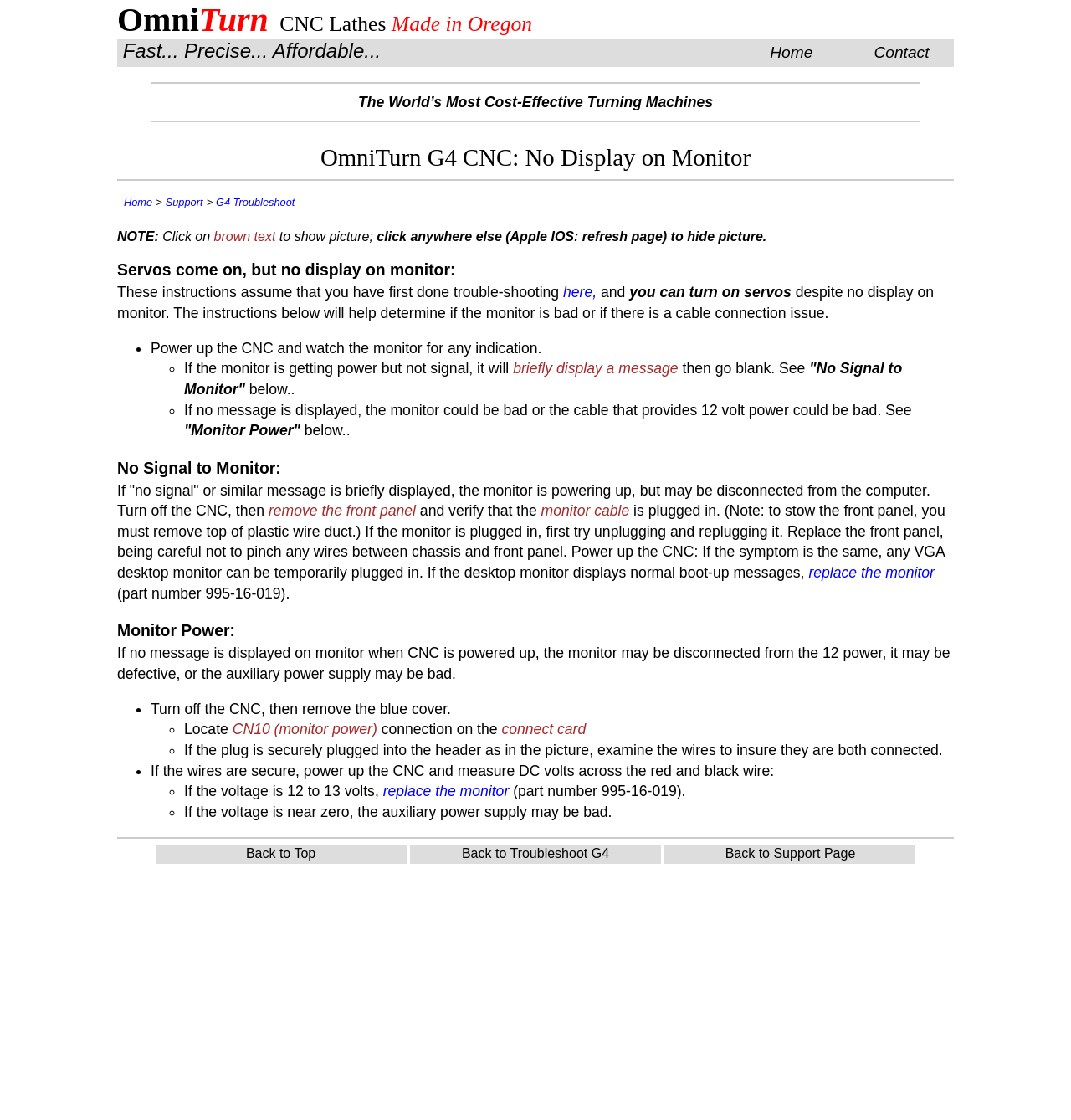Produce an extensive caption that describes everything on the webpage.

This webpage provides troubleshooting instructions for OmniTurn CNC Lathes with monitor issues. At the top, there is a brief introduction to the CNC Lathes, followed by a horizontal separator. Below the separator, there is a heading "OmniTurn G4 CNC: No Display on Monitor" which indicates the specific problem being addressed.

The webpage is divided into sections, each with a heading and a series of steps to troubleshoot the issue. The first section, "Servos come on, but no display on monitor:", provides instructions to determine if the monitor is bad or if there is a cable connection issue. This section includes a list of steps, each marked with a bullet point or a checkbox, and includes links to additional information.

The next section, "No Signal to Monitor:", provides instructions to troubleshoot the issue if the monitor briefly displays a "no signal" message. This section includes a series of steps, including removing the front panel, verifying the monitor cable connection, and temporarily plugging in a desktop monitor.

The third section, "Monitor Power:", provides instructions to troubleshoot the issue if the monitor is not receiving power. This section includes a list of steps, each marked with a bullet point or a checkbox, and includes links to additional information.

At the bottom of the webpage, there are links to navigate back to the top of the page, to troubleshoot G4, and to the support page.

Throughout the webpage, there are several links to additional information, including "here", "brown text", "briefly display a message", "No Signal to Monitor", "Monitor Power", "remove the front panel", "monitor cable", and "replace the monitor". There are also several headings, including "OmniTurn G4 CNC: No Display on Monitor", "Servos come on, but no display on monitor:", "No Signal to Monitor:", and "Monitor Power:".